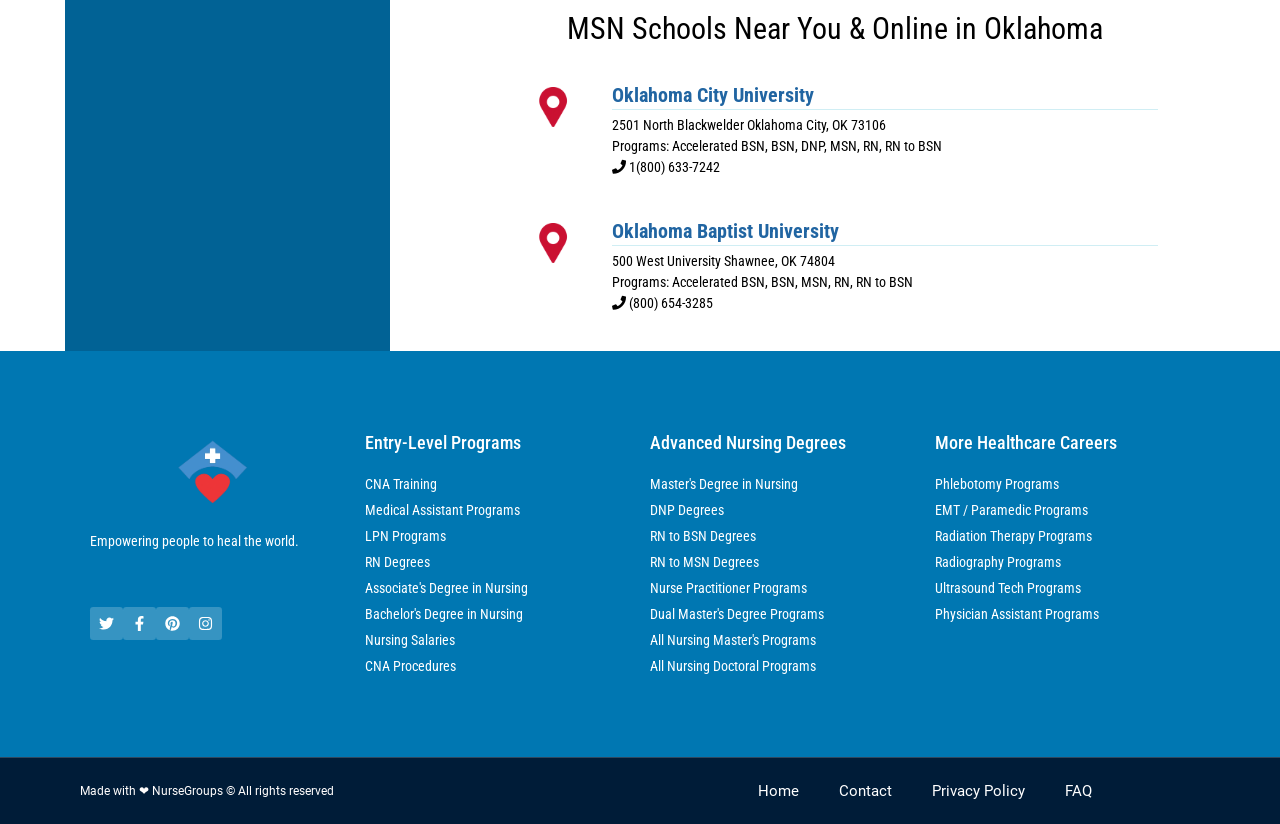Give the bounding box coordinates for this UI element: "Dual Master's Degree Programs". The coordinates should be four float numbers between 0 and 1, arranged as [left, top, right, bottom].

[0.508, 0.733, 0.715, 0.758]